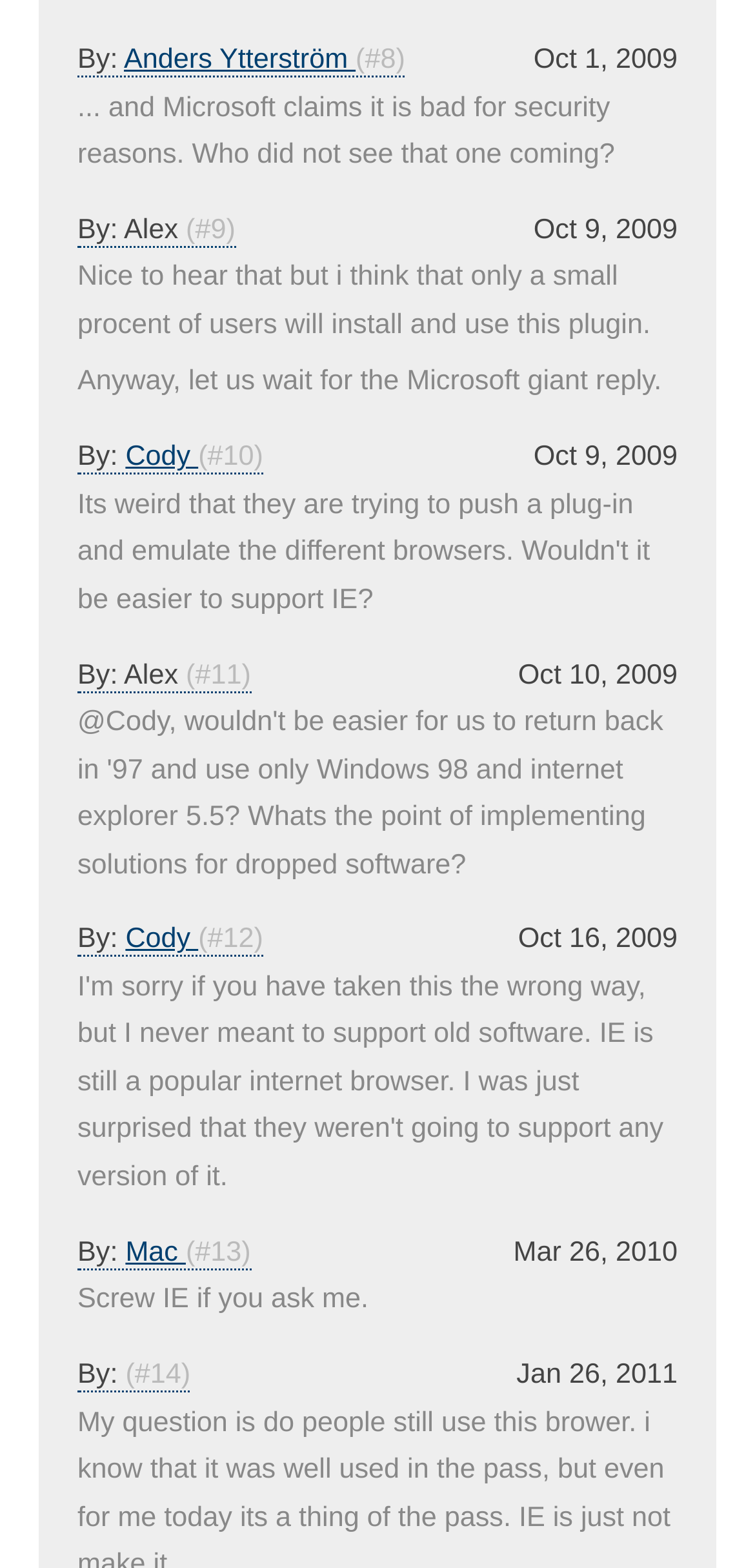What is the date of the first comment?
Using the visual information from the image, give a one-word or short-phrase answer.

Oct 1, 2009